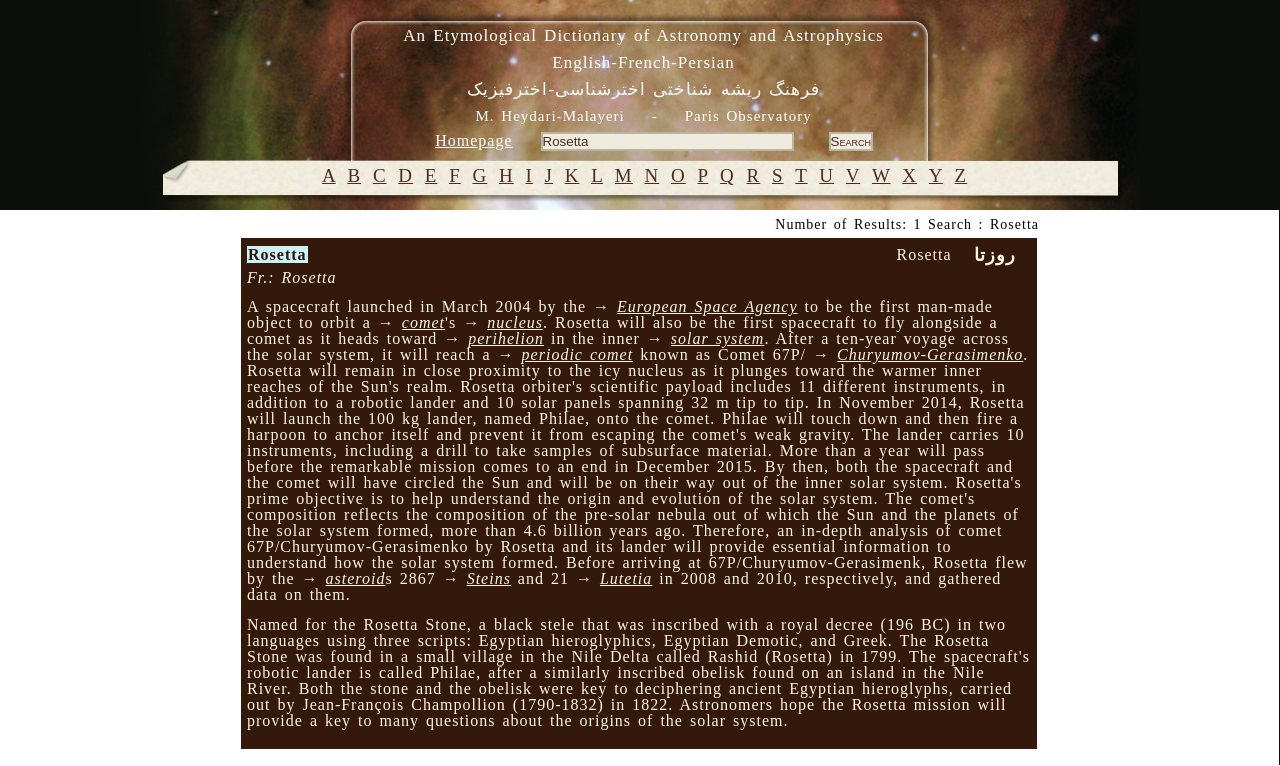Determine the bounding box coordinates for the HTML element described here: "Lutetia".

[0.469, 0.744, 0.51, 0.767]